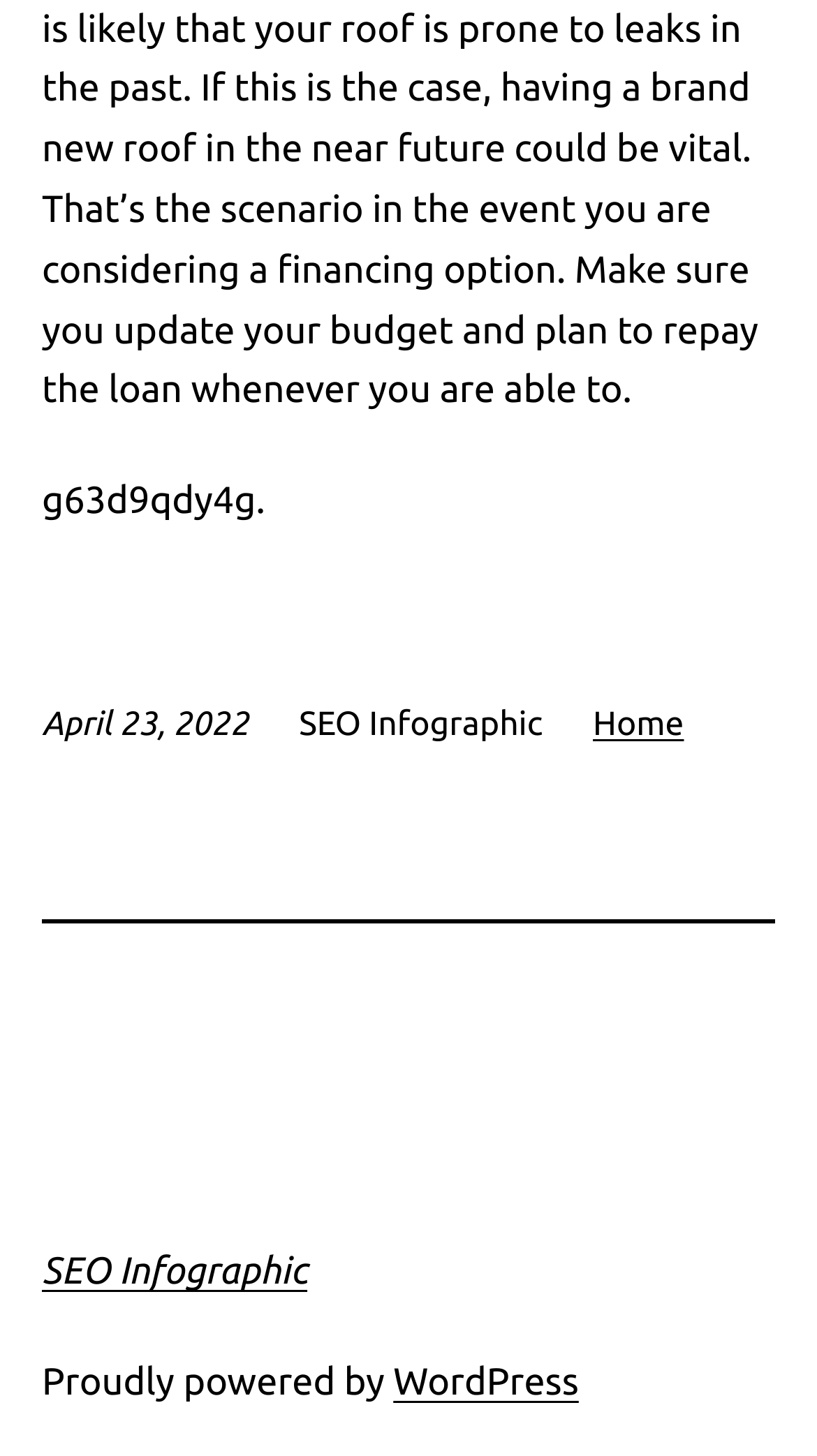Determine the bounding box of the UI component based on this description: "WordPress". The bounding box coordinates should be four float values between 0 and 1, i.e., [left, top, right, bottom].

[0.481, 0.935, 0.708, 0.964]